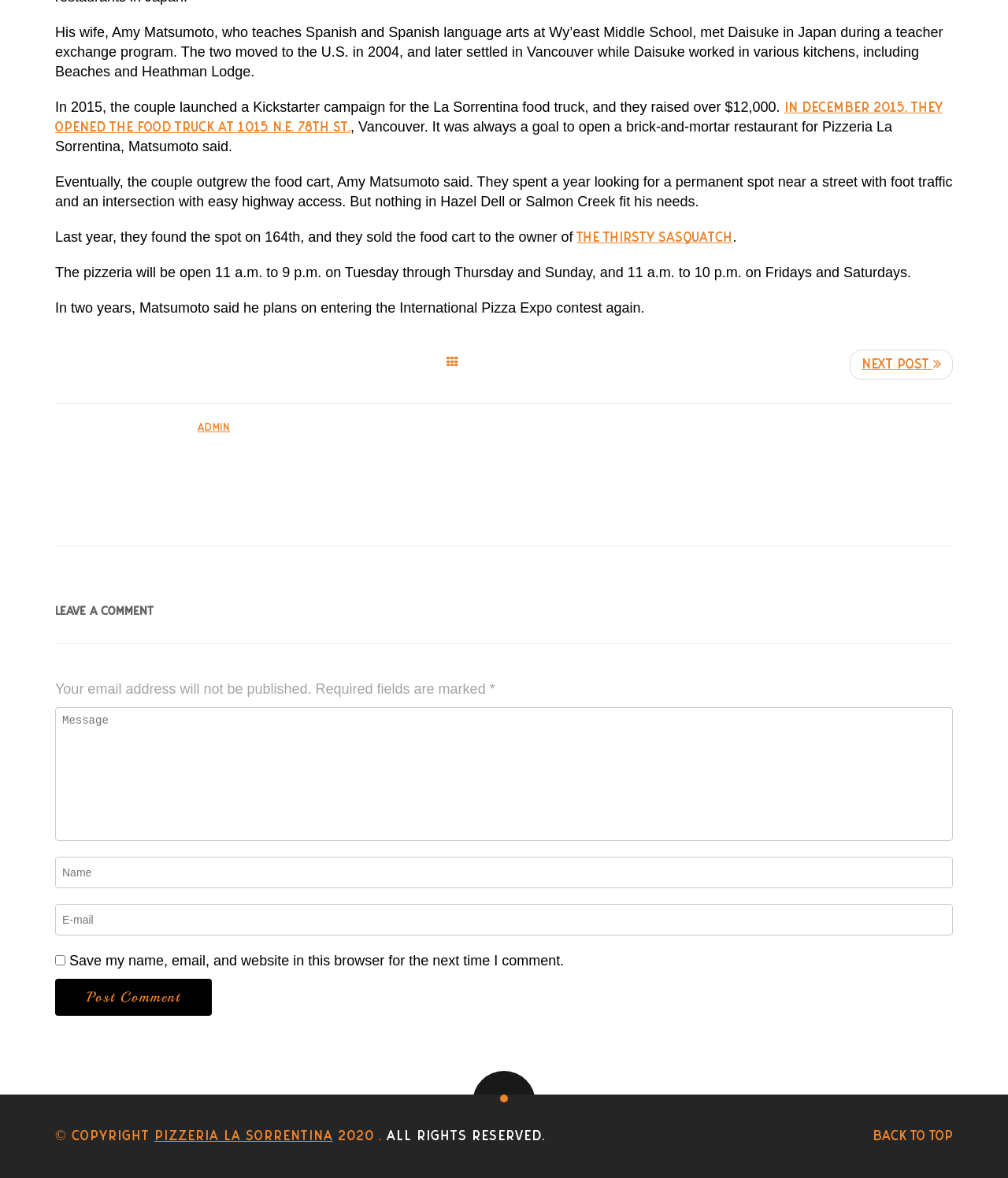Based on the image, please elaborate on the answer to the following question:
Who is Daisuke's wife?

According to the text, 'His wife, Amy Matsumoto, who teaches Spanish and Spanish language arts at Wy’east Middle School, met Daisuke in Japan during a teacher exchange program.'